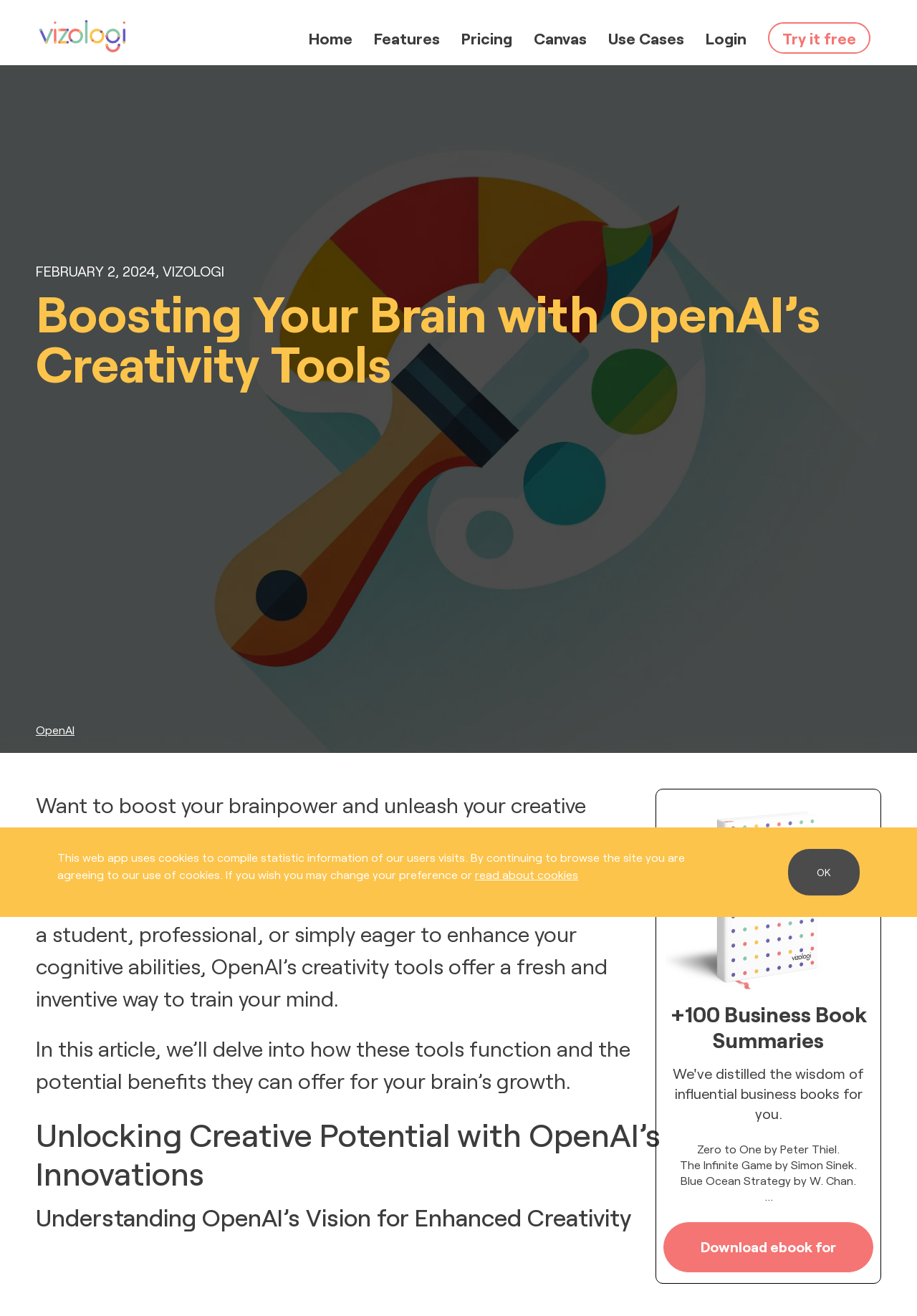Can you find the bounding box coordinates of the area I should click to execute the following instruction: "Click the 'Login' link"?

[0.77, 0.019, 0.814, 0.033]